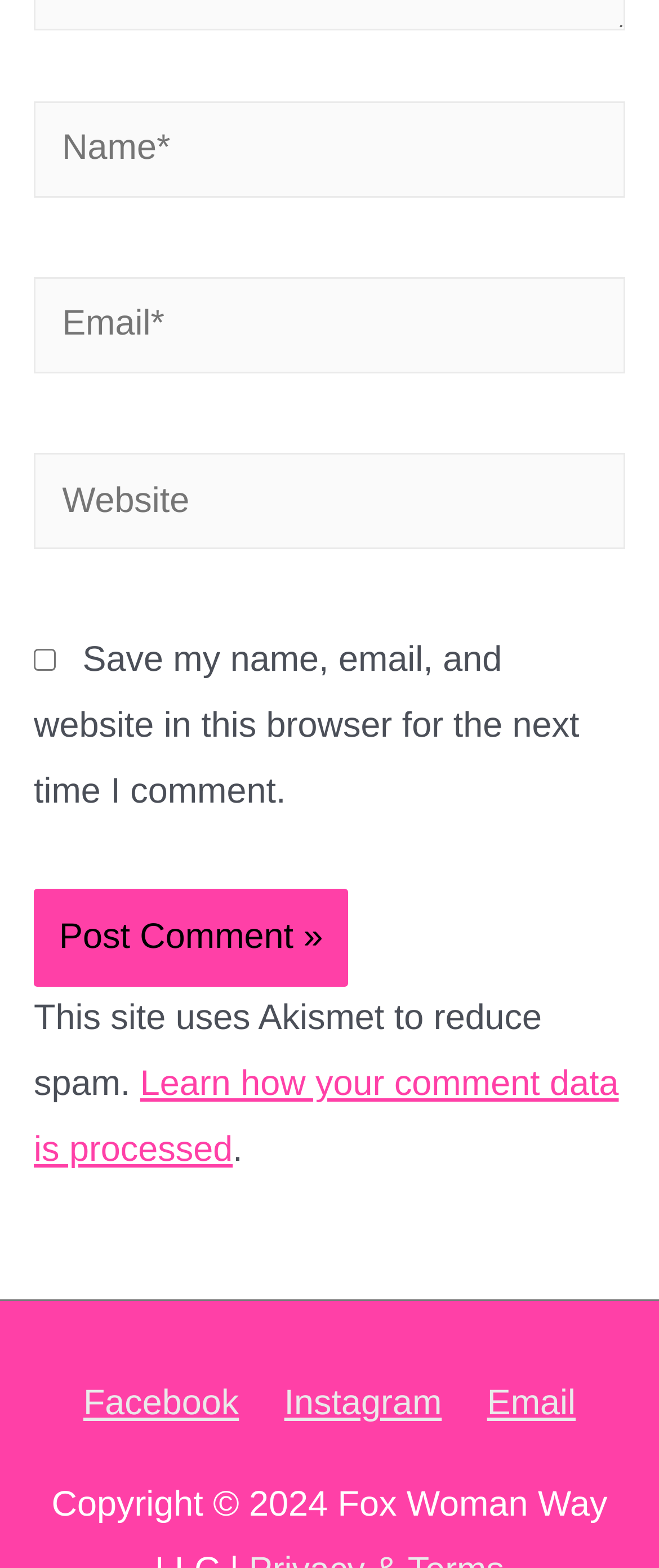What is the purpose of the checkbox? Examine the screenshot and reply using just one word or a brief phrase.

Save comment data